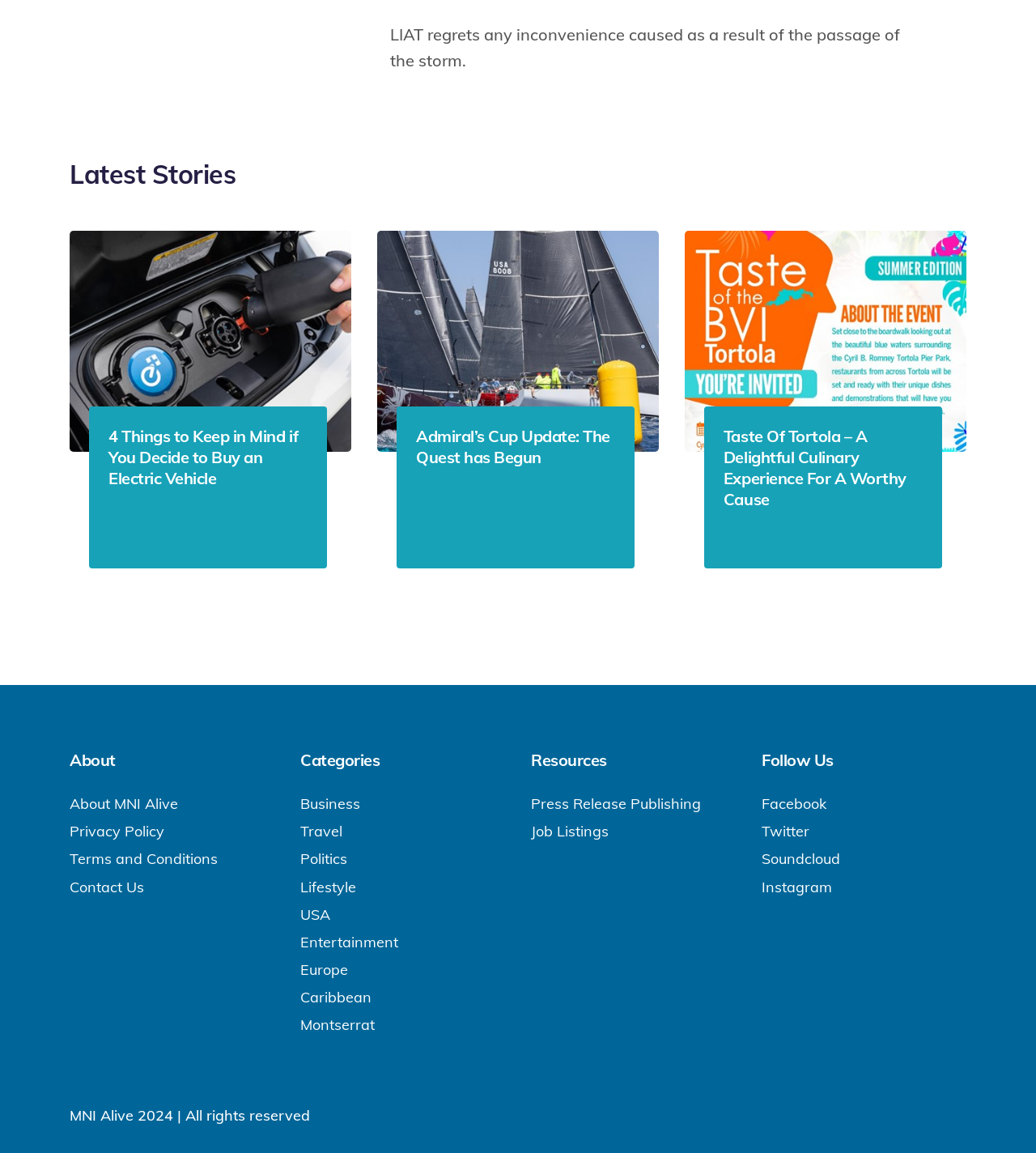Identify the bounding box coordinates of the part that should be clicked to carry out this instruction: "Follow MNI Alive on Facebook".

[0.735, 0.689, 0.798, 0.705]